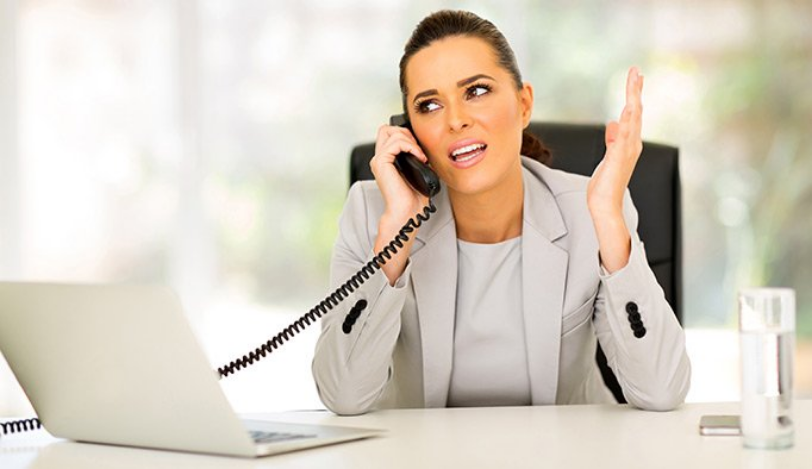Answer the question with a single word or phrase: 
What is in front of the woman?

Laptop